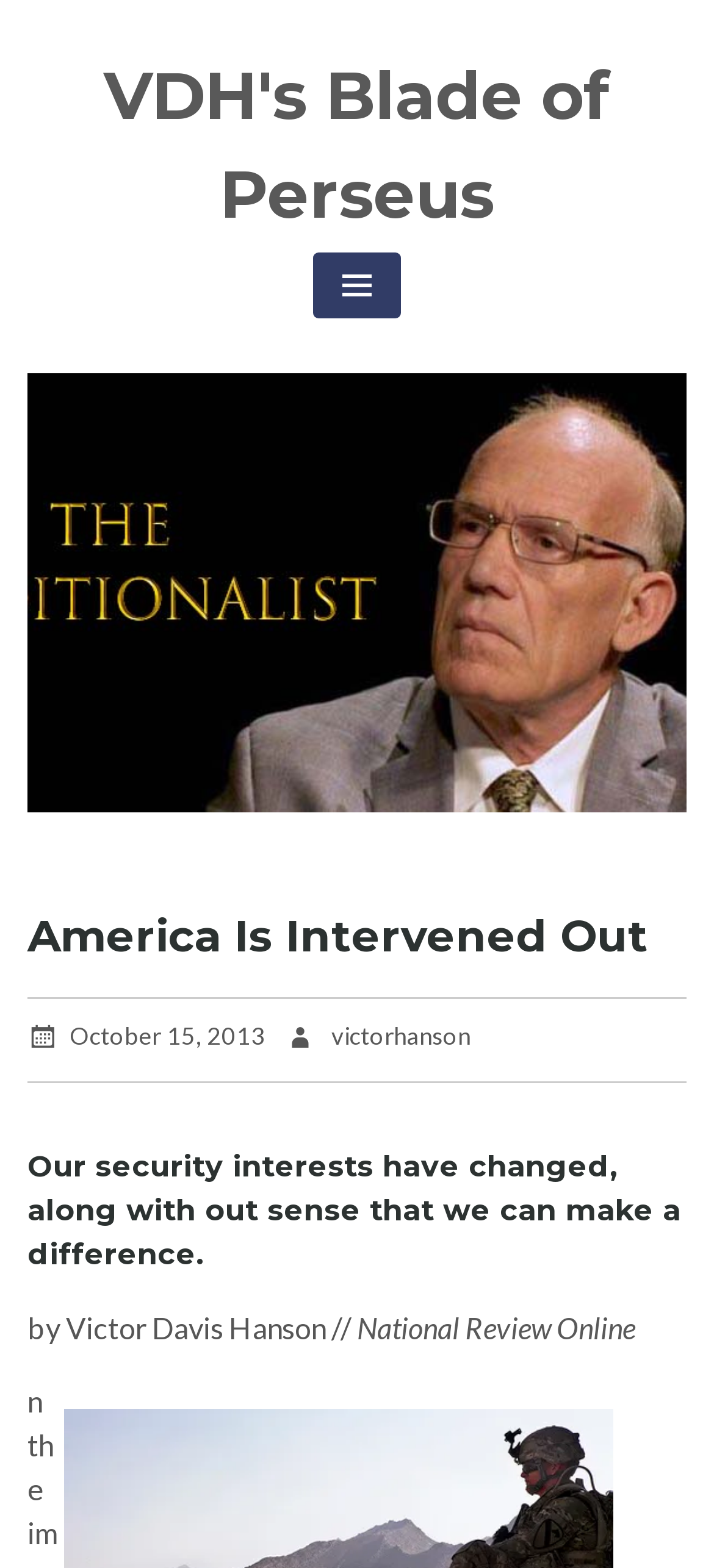Who is the author of the article?
Please provide a single word or phrase in response based on the screenshot.

Victor Davis Hanson